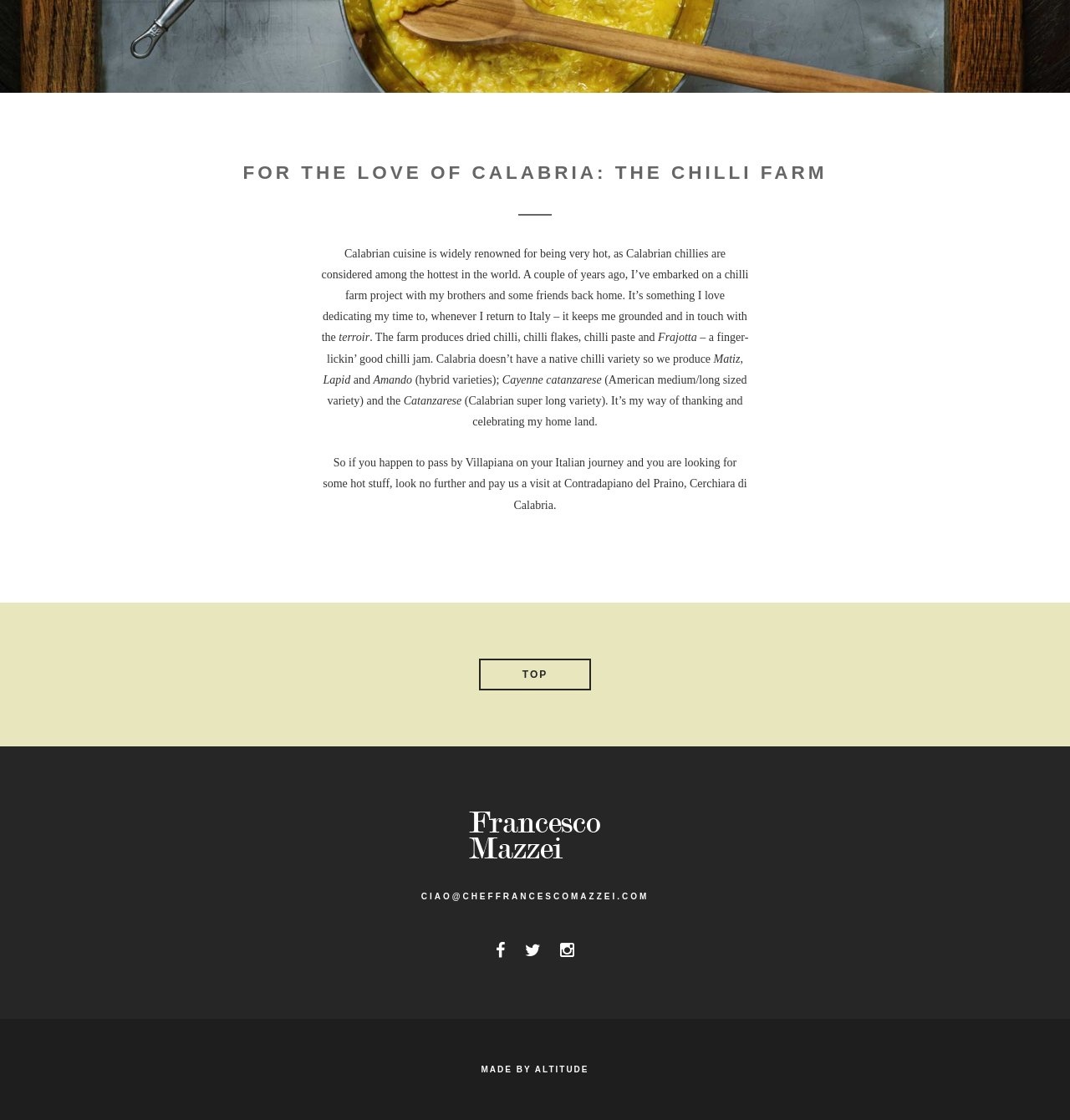What is the author's way of thanking and celebrating their homeland?
Using the image, provide a detailed and thorough answer to the question.

The author mentions that the chilli farm project is their way of thanking and celebrating their home land, Calabria.